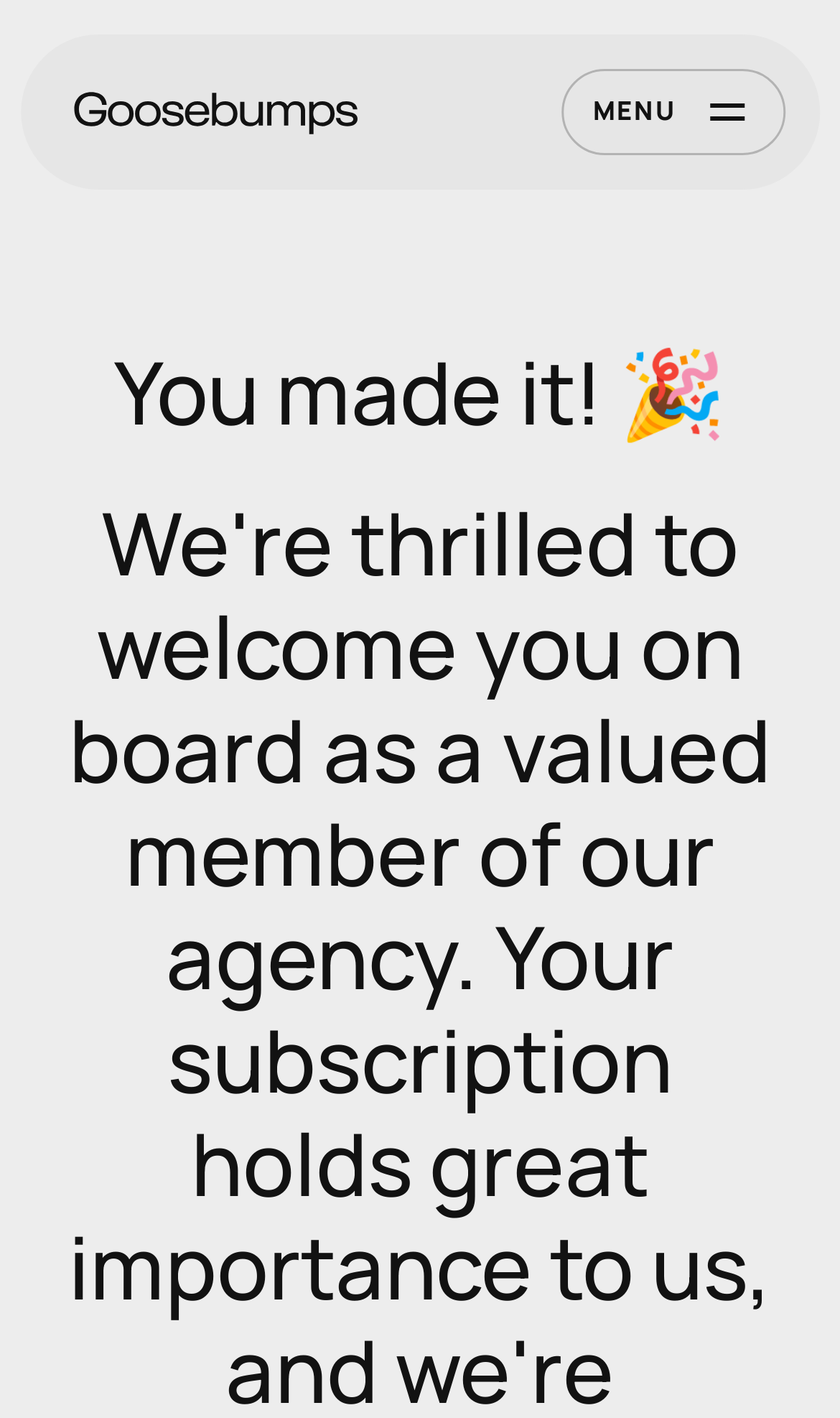Identify the main heading from the webpage and provide its text content.

You made it! 🎉